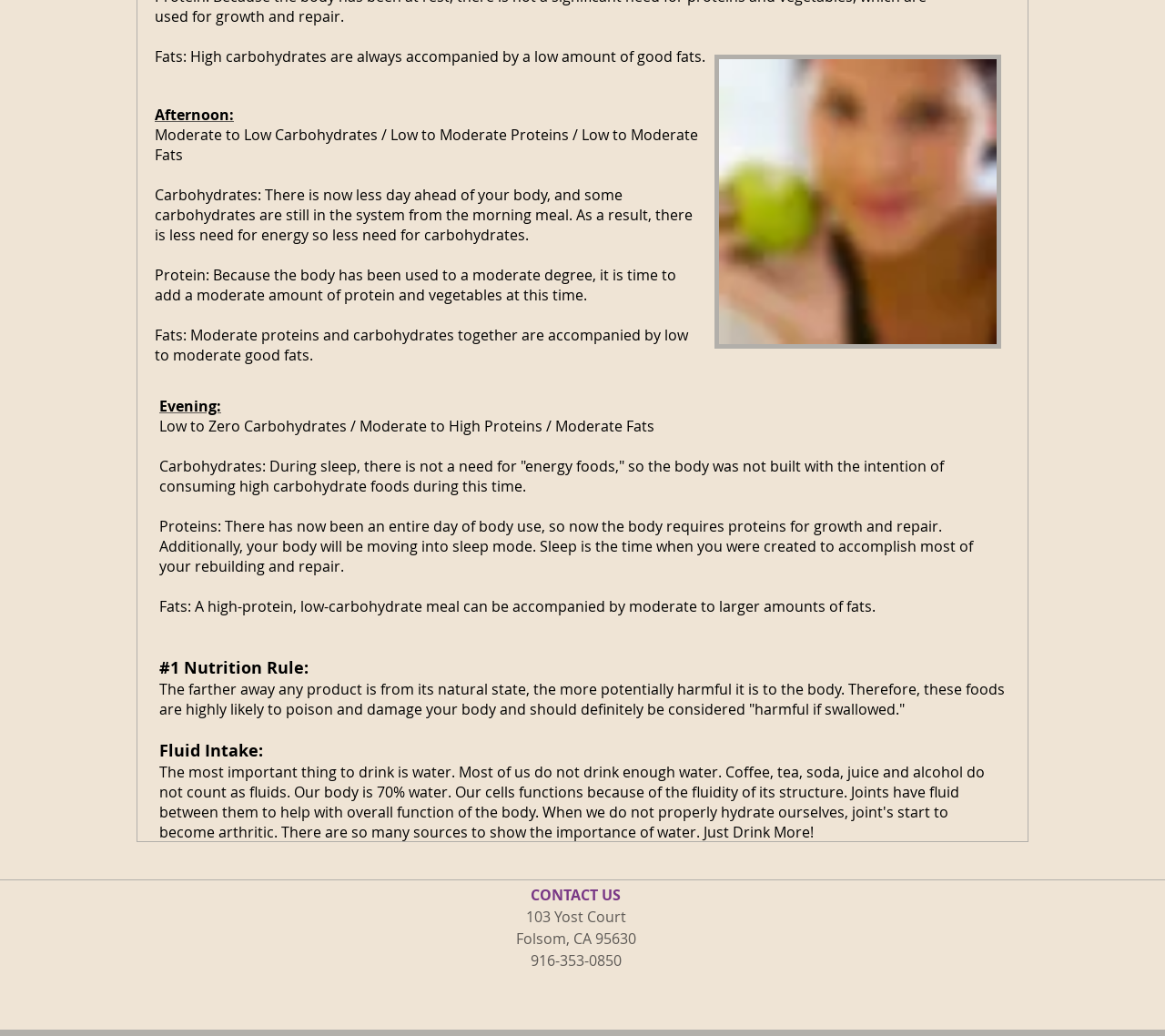Based on the element description: "Nick Jr.", identify the bounding box coordinates for this UI element. The coordinates must be four float numbers between 0 and 1, listed as [left, top, right, bottom].

None